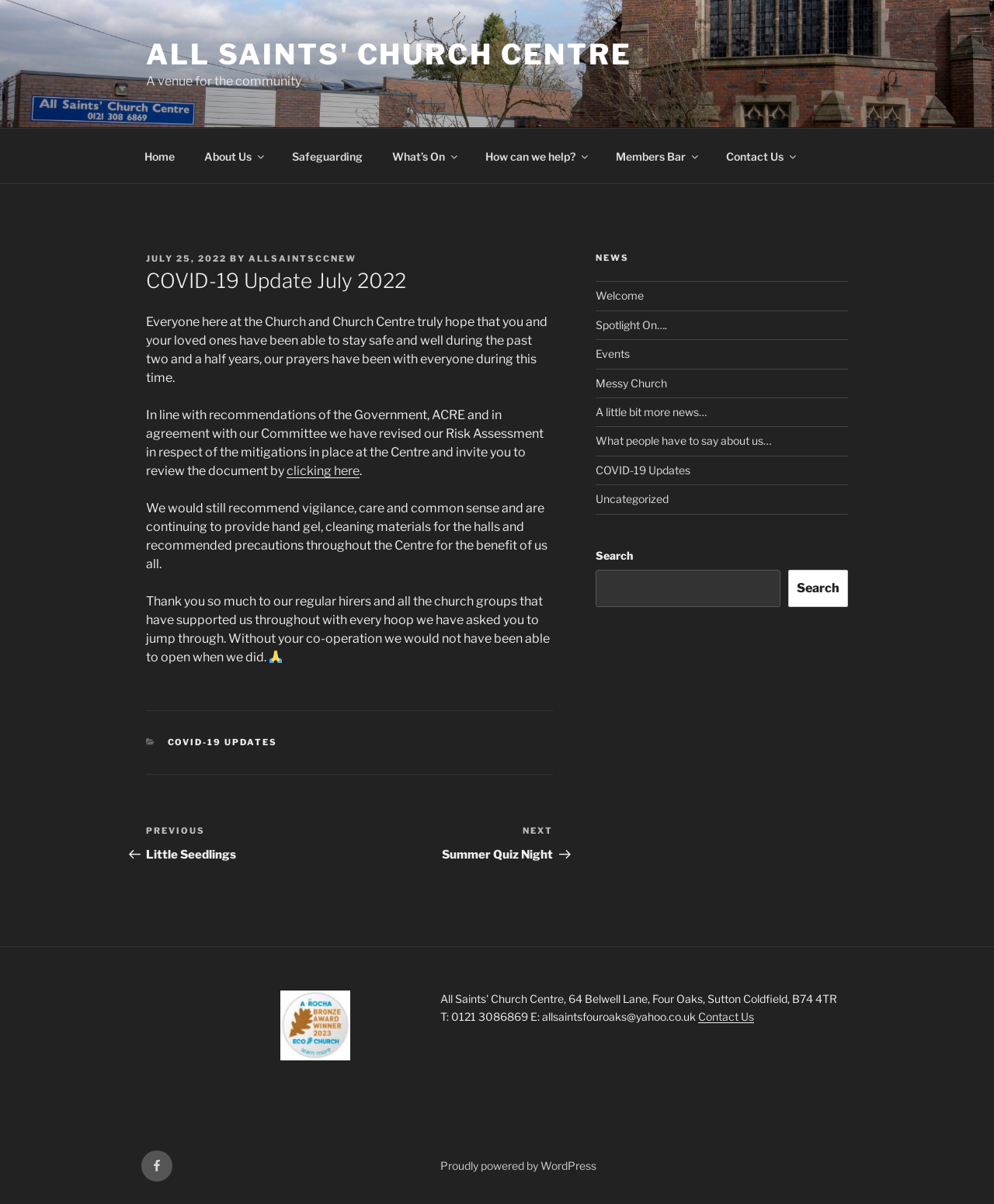Based on the element description How can we help?, identify the bounding box coordinates for the UI element. The coordinates should be in the format (top-left x, top-left y, bottom-right x, bottom-right y) and within the 0 to 1 range.

[0.474, 0.114, 0.603, 0.145]